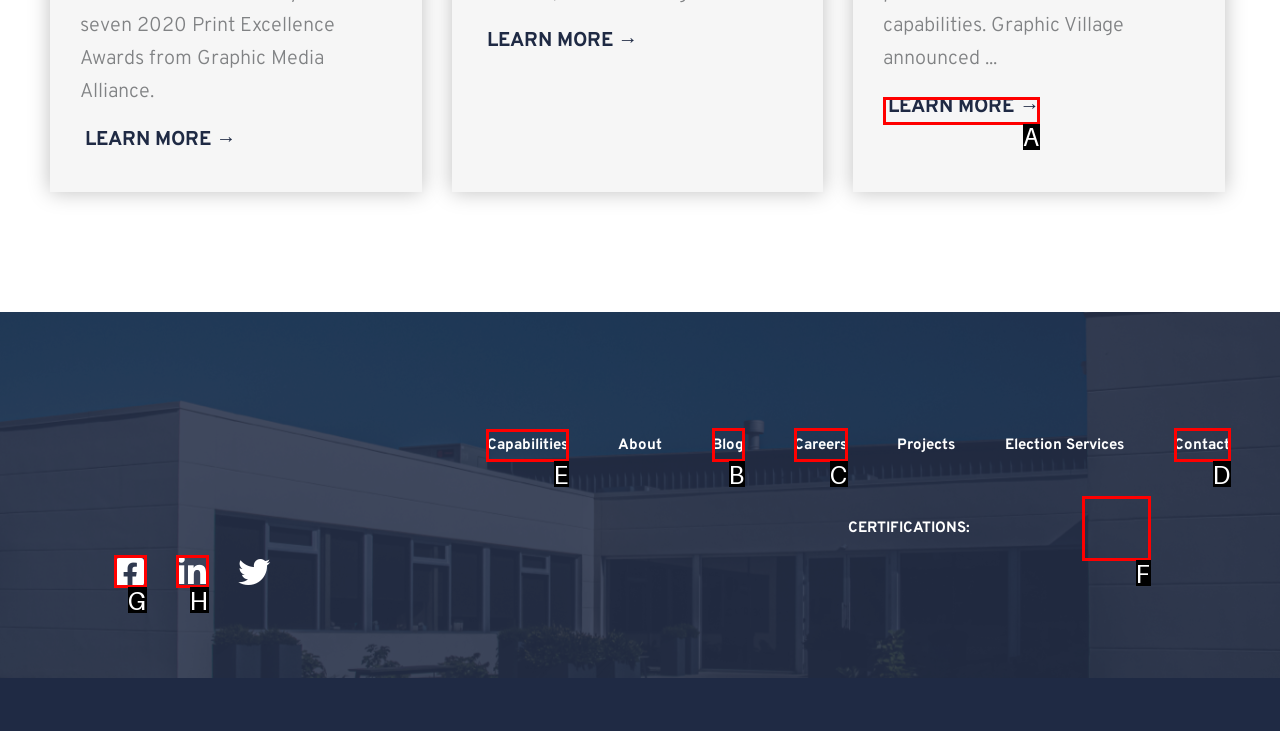Find the appropriate UI element to complete the task: View Capabilities. Indicate your choice by providing the letter of the element.

E